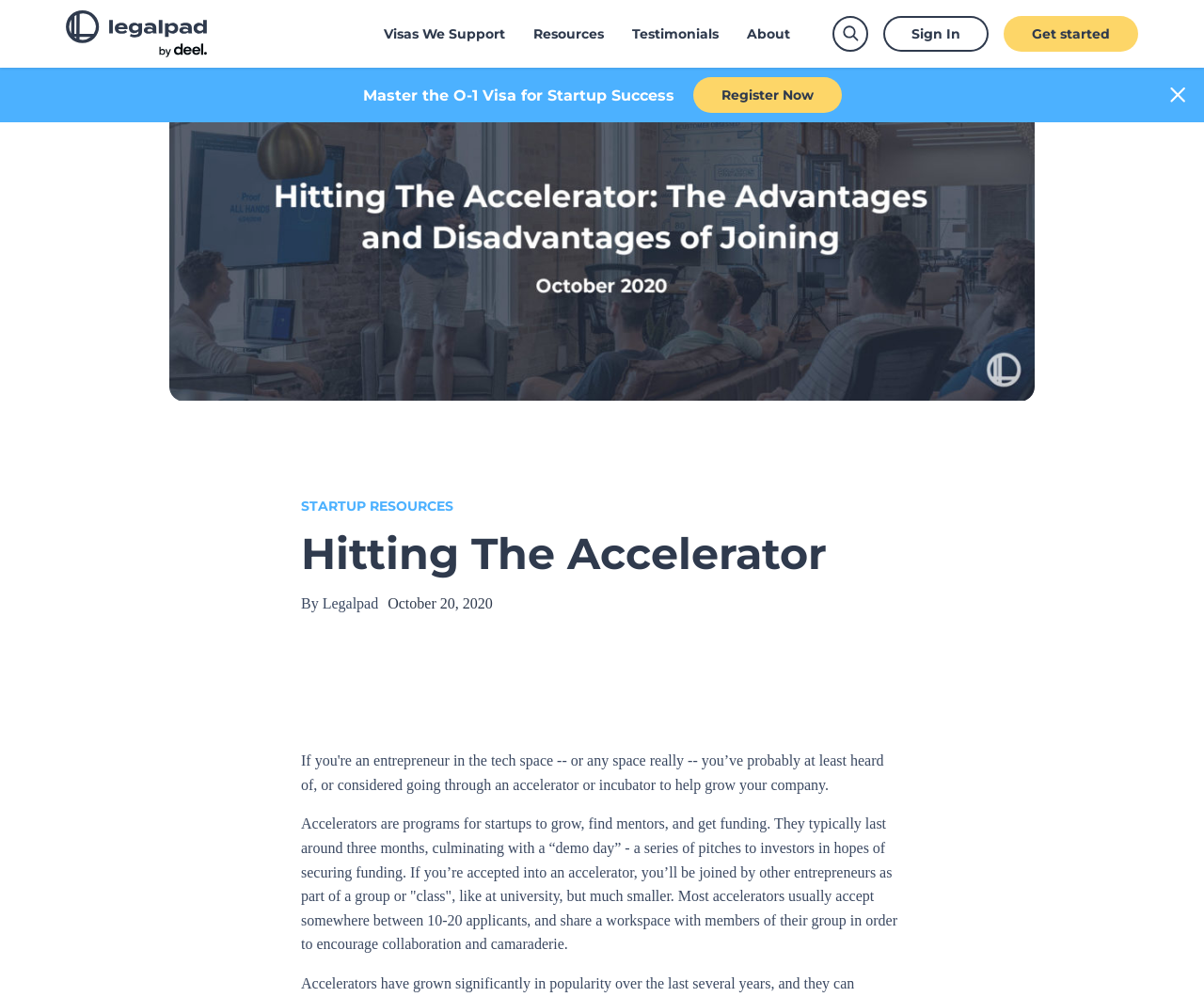Determine the bounding box coordinates of the UI element described below. Use the format (top-left x, top-left y, bottom-right x, bottom-right y) with floating point numbers between 0 and 1: About

[0.609, 0.0, 0.668, 0.068]